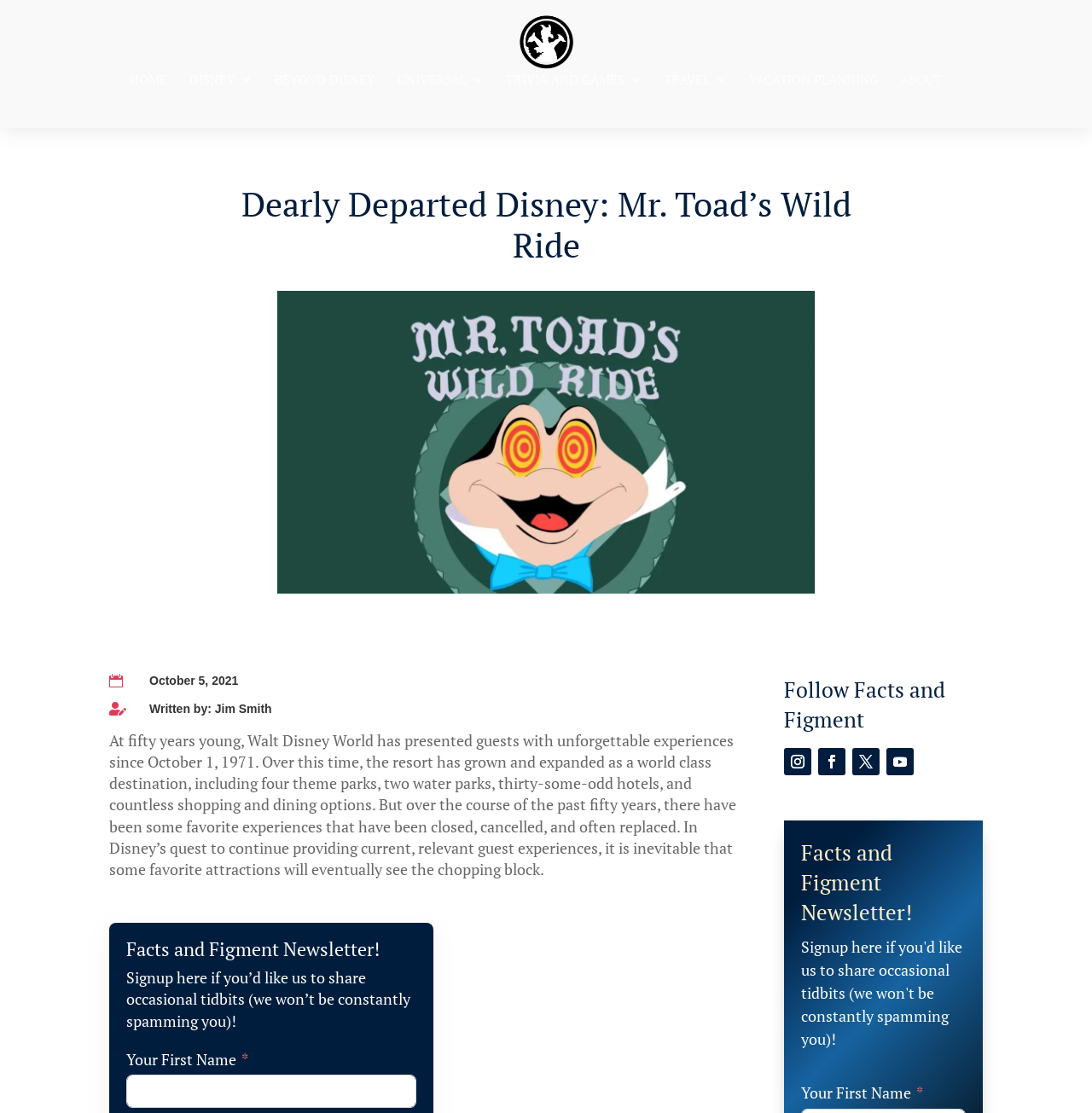What is the date mentioned in the article?
Use the image to answer the question with a single word or phrase.

October 1, 1971